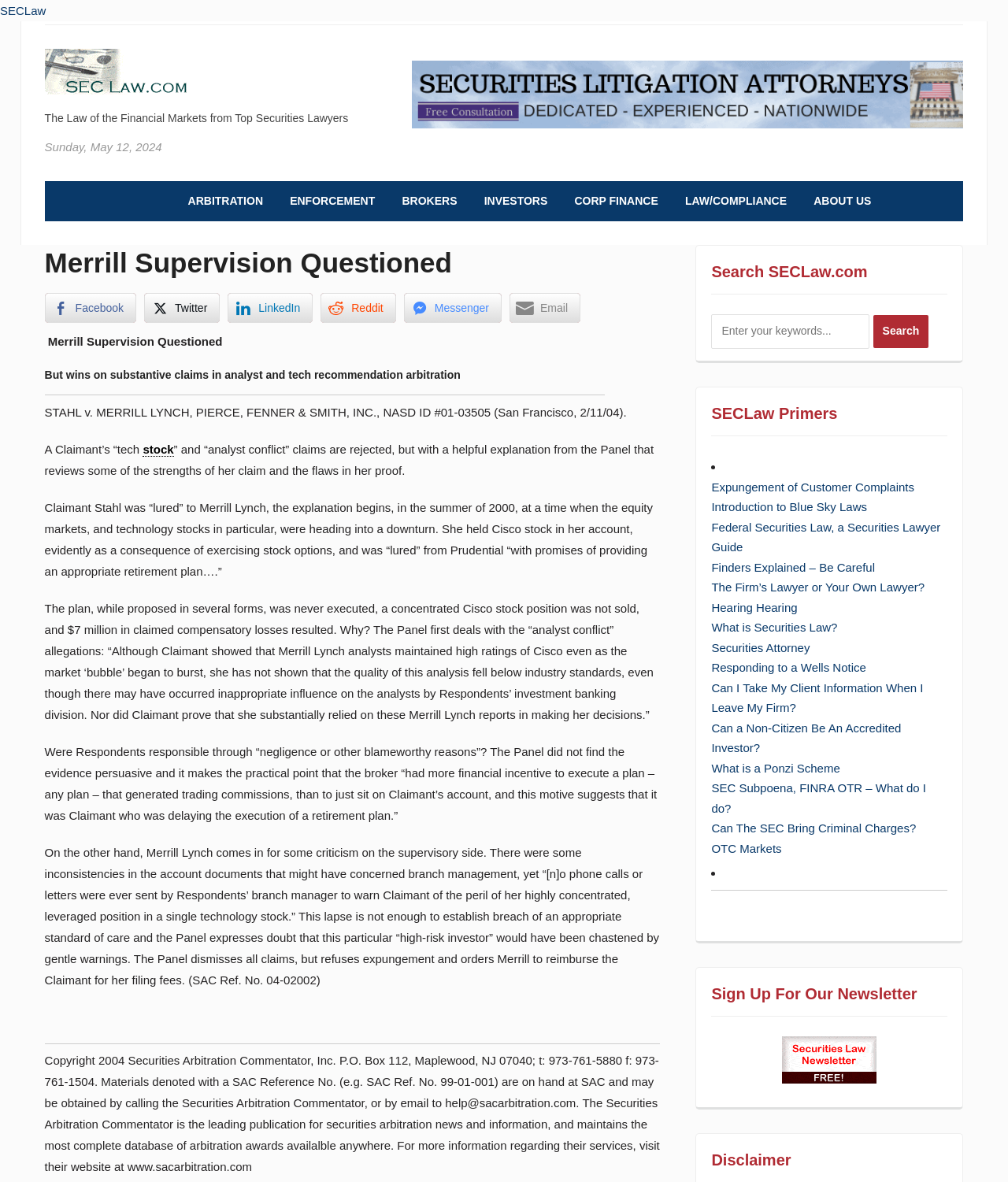Determine the bounding box coordinates of the clickable area required to perform the following instruction: "Click the 'Securities Law Home Page' link". The coordinates should be represented as four float numbers between 0 and 1: [left, top, right, bottom].

[0.044, 0.06, 0.193, 0.071]